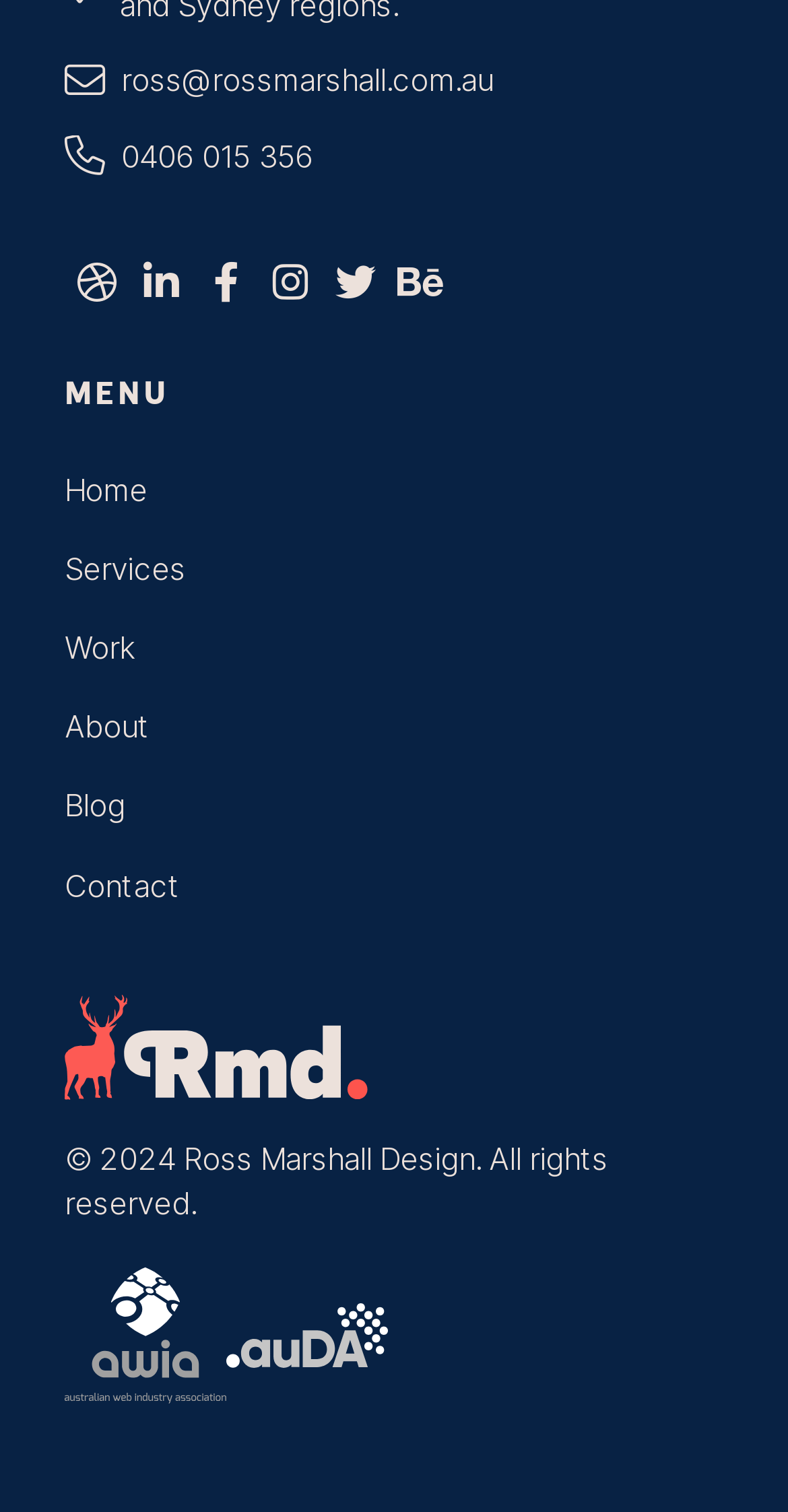What is the name of the website designer?
Could you please answer the question thoroughly and with as much detail as possible?

The name of the website designer can be found in the top-left corner of the webpage, where it says 'Ross Marshall Website Design Wollongong'.